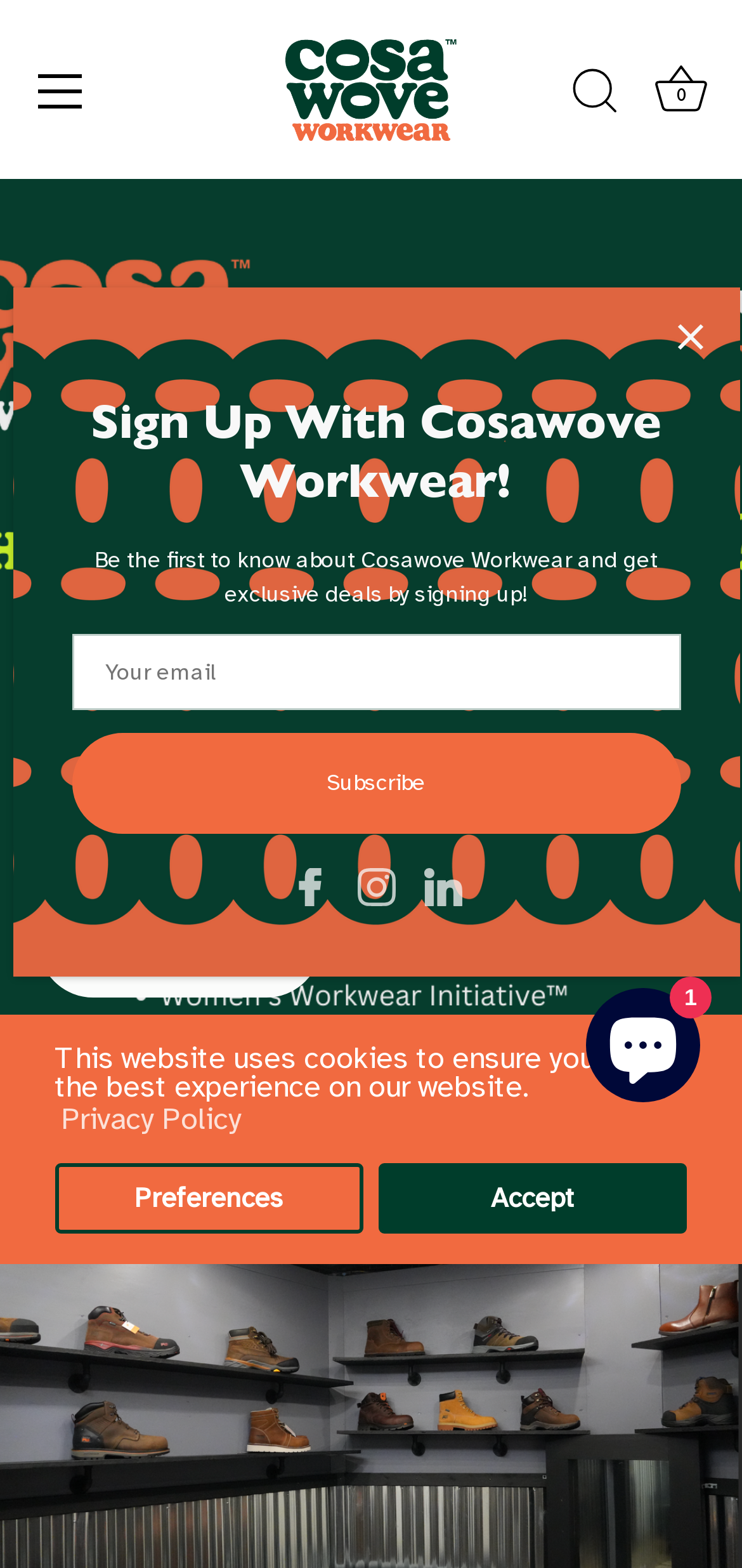Identify the bounding box coordinates for the region of the element that should be clicked to carry out the instruction: "Click the menu". The bounding box coordinates should be four float numbers between 0 and 1, i.e., [left, top, right, bottom].

[0.026, 0.031, 0.138, 0.085]